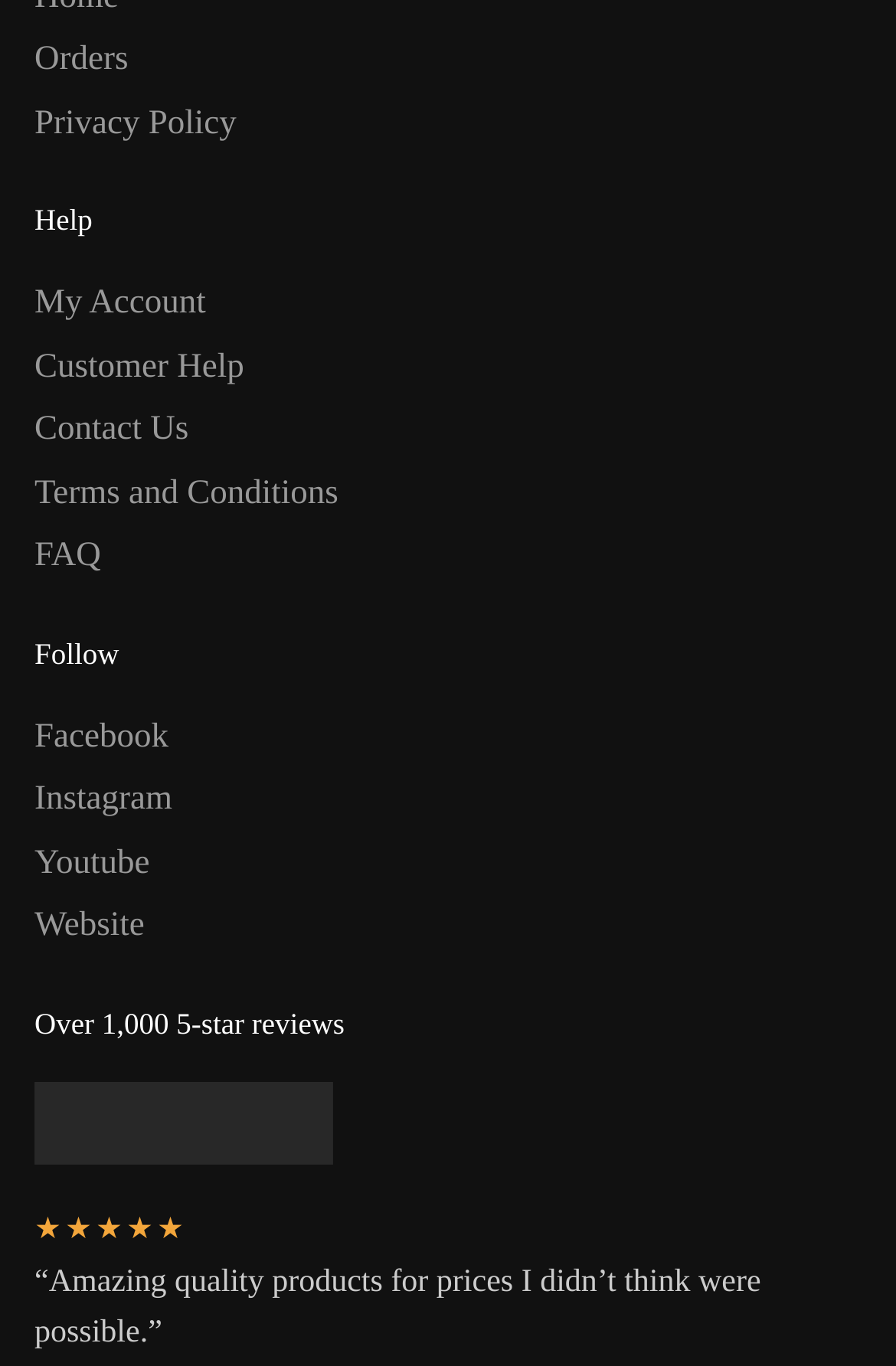Given the description "Terms and Conditions", provide the bounding box coordinates of the corresponding UI element.

[0.038, 0.347, 0.378, 0.374]